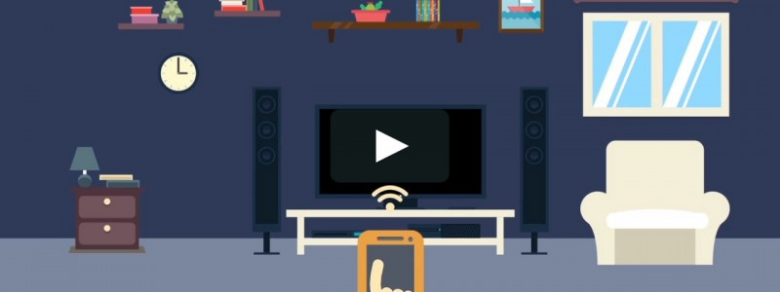Paint a vivid picture with your words by describing the image in detail.

The image illustrates a modern living room equipped with various elements highlighting the concept of the Internet of Things (IoT). In the foreground, a hand is depicted pointing towards a smartphone, which suggests that it is being used to control smart devices within the room. The background features a sleek television that prominently displays a play button, indicating the possibility of streaming content or connecting to other media services. 

Surrounding the TV, two tall speakers enhance the audio experience, while a cozy armchair and a lamp on a side table contribute to the inviting atmosphere of the space. On the wall, a clock and floating shelves adorned with plants and decorations add aesthetic appeal and homeliness, integrating technology seamlessly into everyday life. The overall scene embodies the convenience and interconnected nature of smart household items, demonstrating how technology enhances daily living.